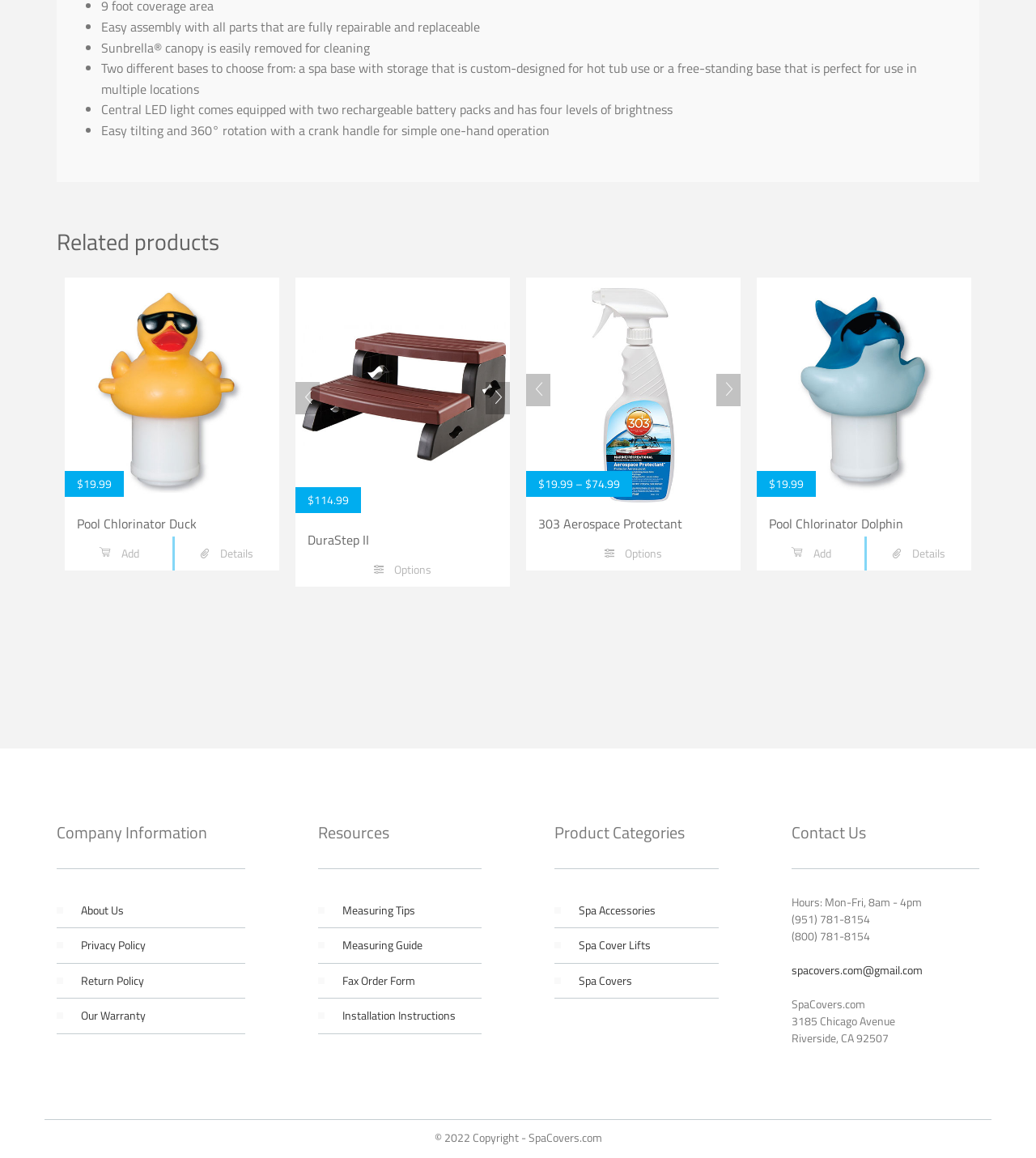Locate the UI element that matches the description Installation Instructions in the webpage screenshot. Return the bounding box coordinates in the format (top-left x, top-left y, bottom-right x, bottom-right y), with values ranging from 0 to 1.

[0.33, 0.869, 0.439, 0.884]